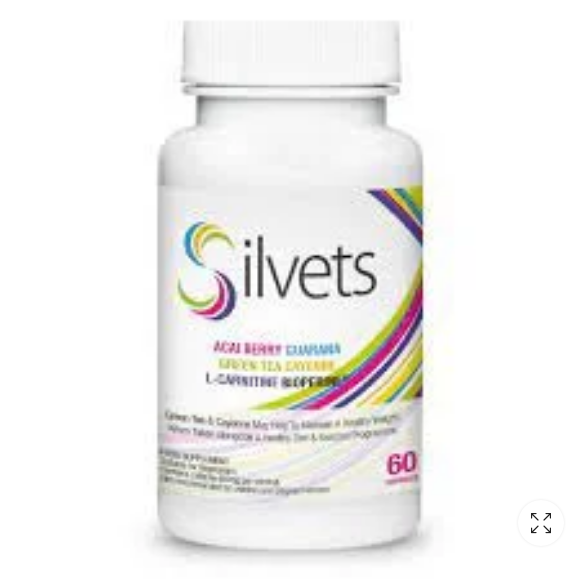Answer the question using only a single word or phrase: 
What is one of the ingredients highlighted on the packaging?

Acai Berry